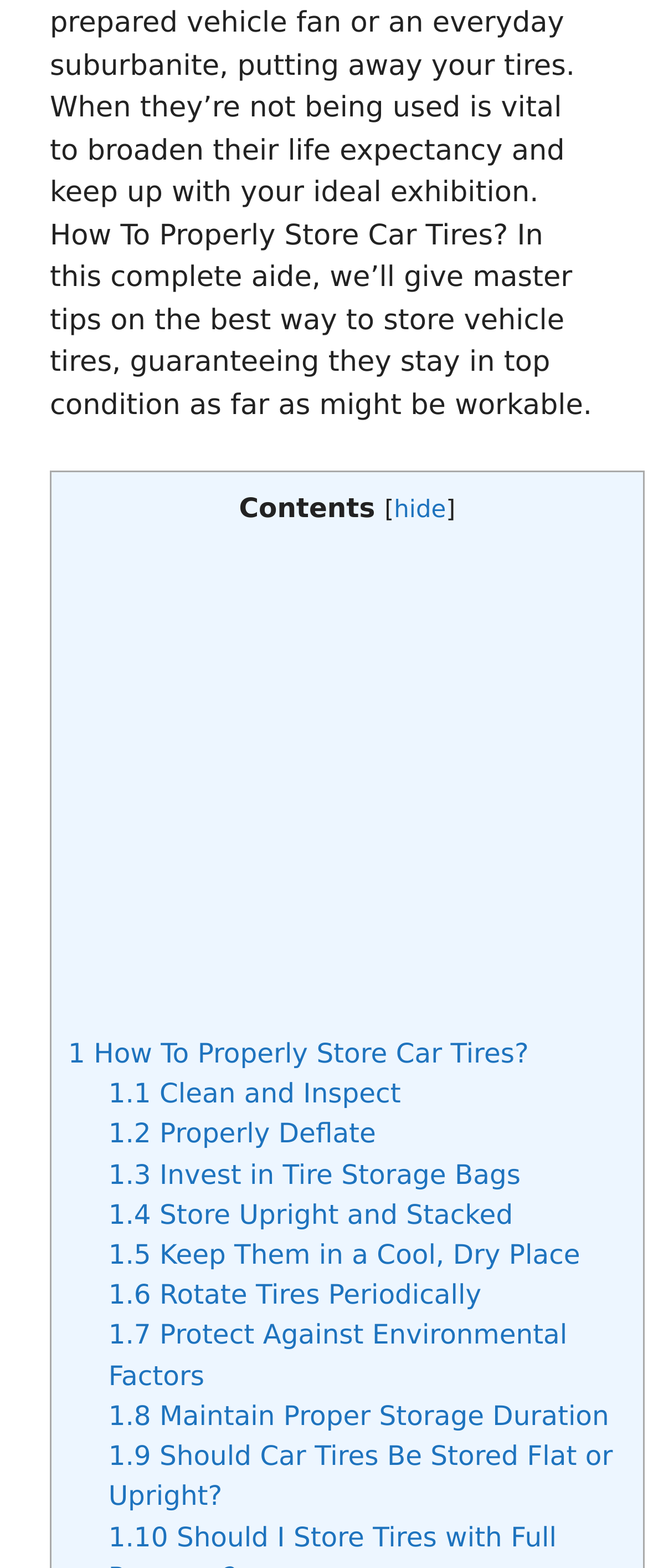Please mark the clickable region by giving the bounding box coordinates needed to complete this instruction: "View 'Protect Against Environmental Factors'".

[0.167, 0.841, 0.875, 0.887]